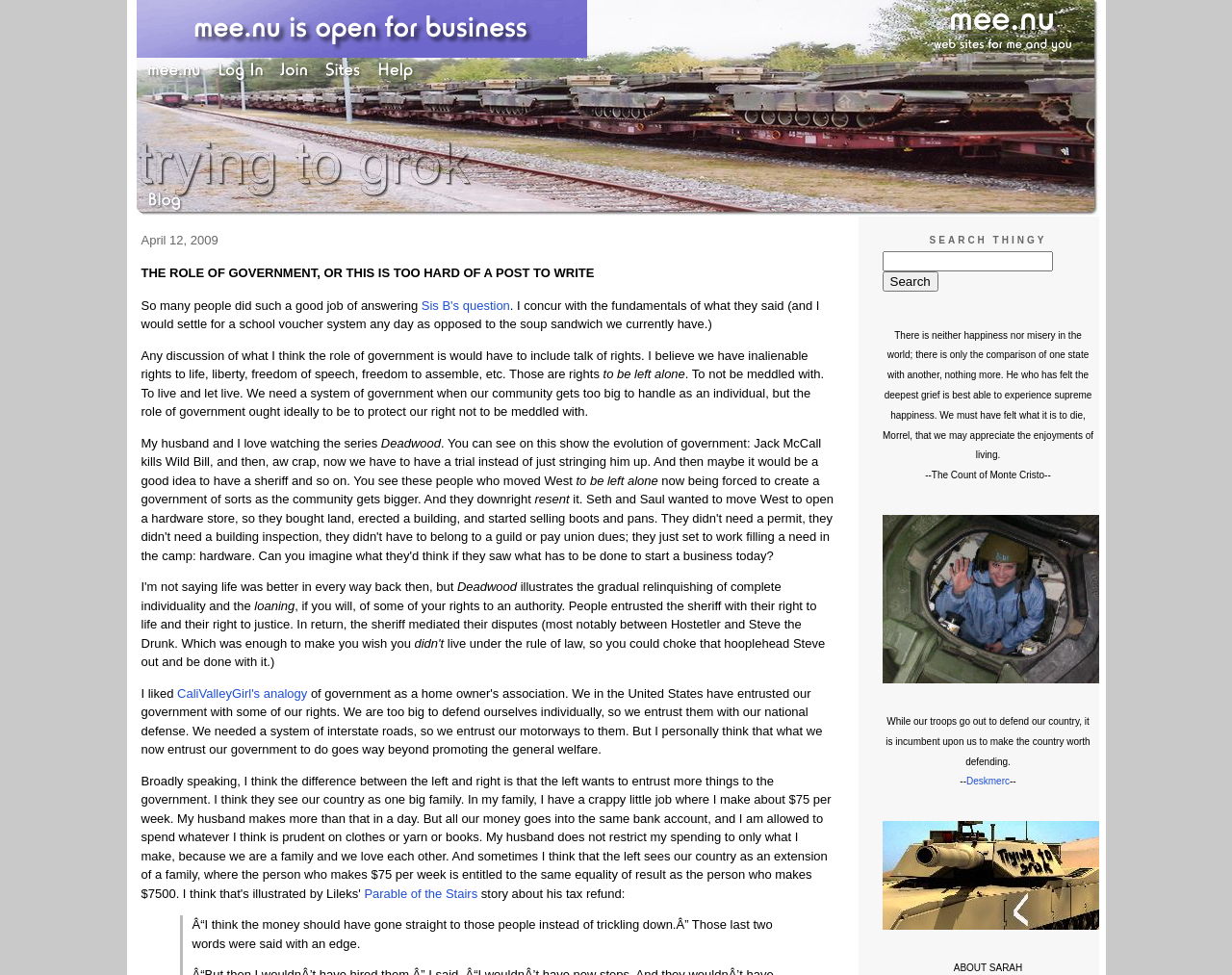Please identify the bounding box coordinates of the clickable area that will fulfill the following instruction: "Search for something". The coordinates should be in the format of four float numbers between 0 and 1, i.e., [left, top, right, bottom].

[0.716, 0.257, 0.854, 0.278]